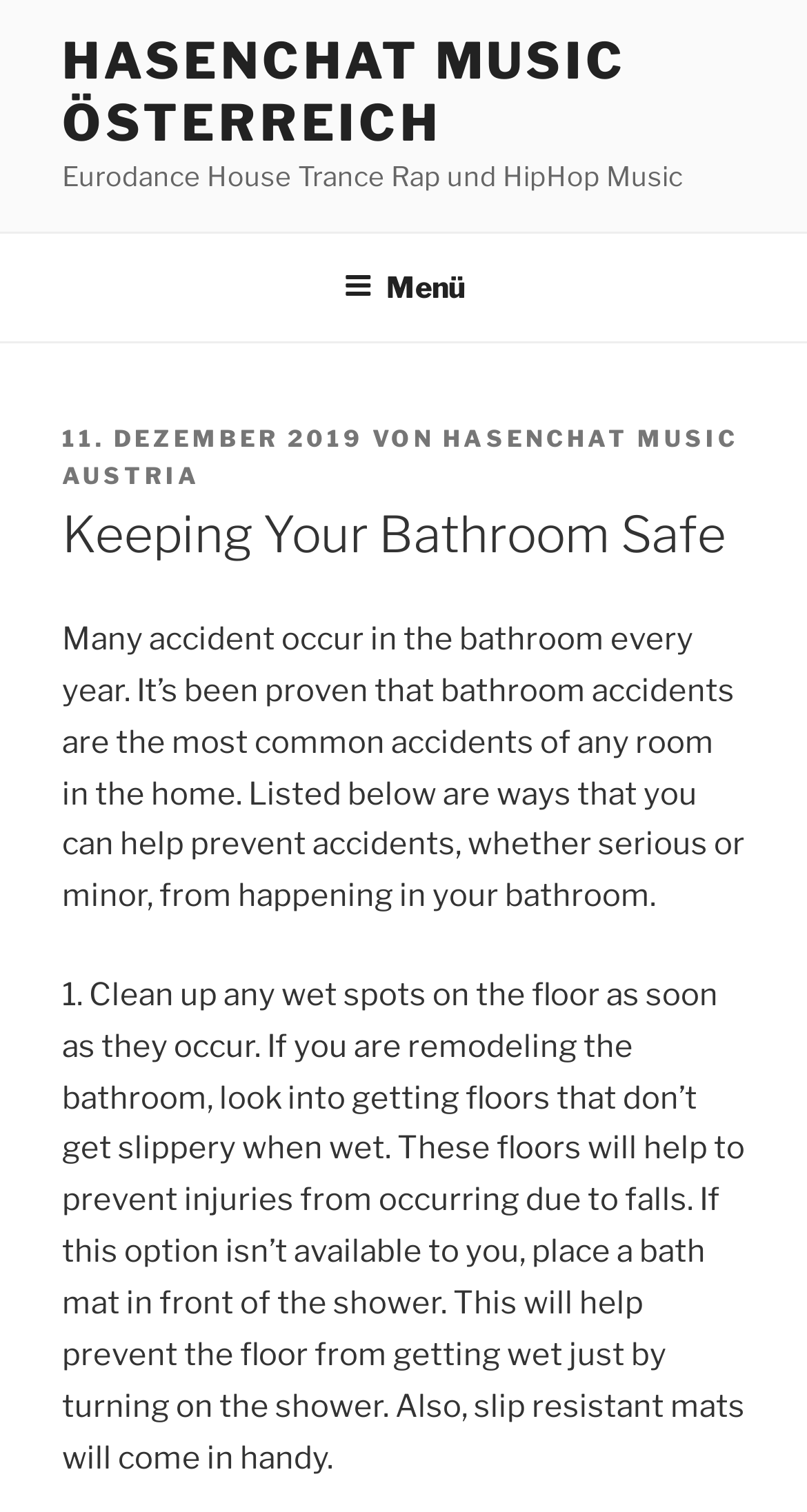What is the purpose of a bath mat?
Provide a thorough and detailed answer to the question.

According to the webpage, placing a bath mat in front of the shower can help prevent the floor from getting wet just by turning on the shower, which can help prevent injuries from falls.